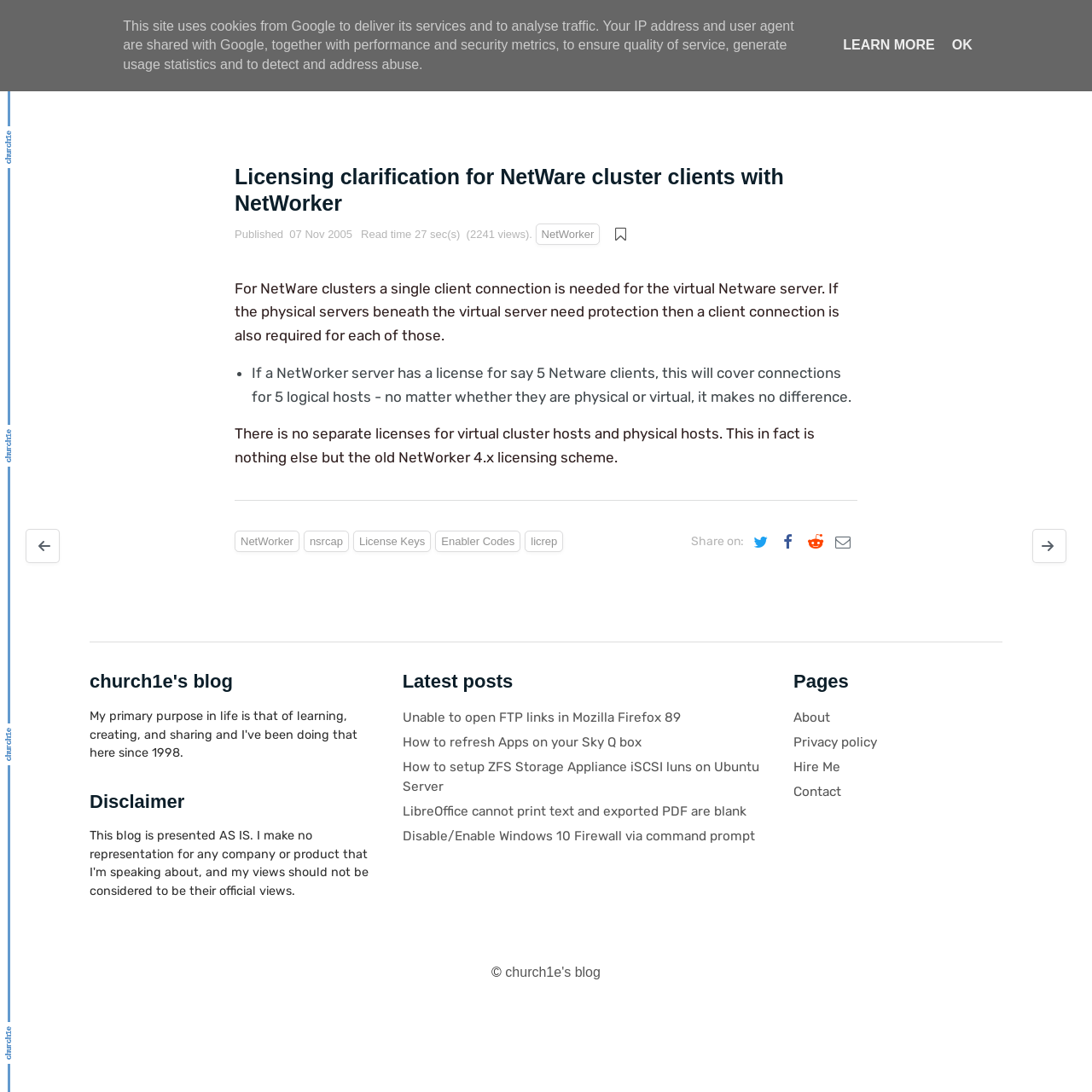Please find the bounding box coordinates in the format (top-left x, top-left y, bottom-right x, bottom-right y) for the given element description. Ensure the coordinates are floating point numbers between 0 and 1. Description: Home

[0.754, 0.019, 0.782, 0.03]